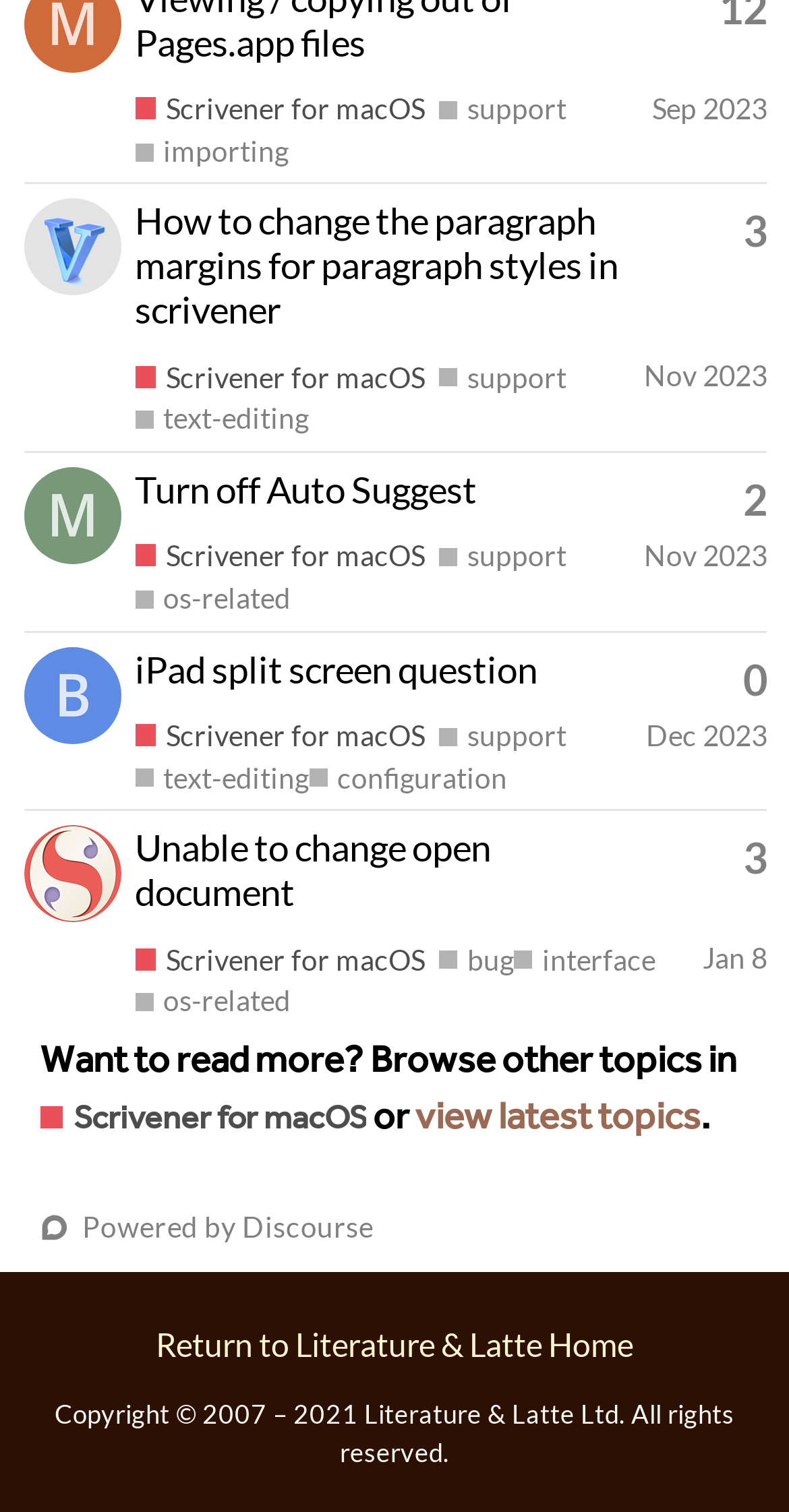Can you provide the bounding box coordinates for the element that should be clicked to implement the instruction: "Return to Literature & Latte Home"?

[0.197, 0.876, 0.803, 0.902]